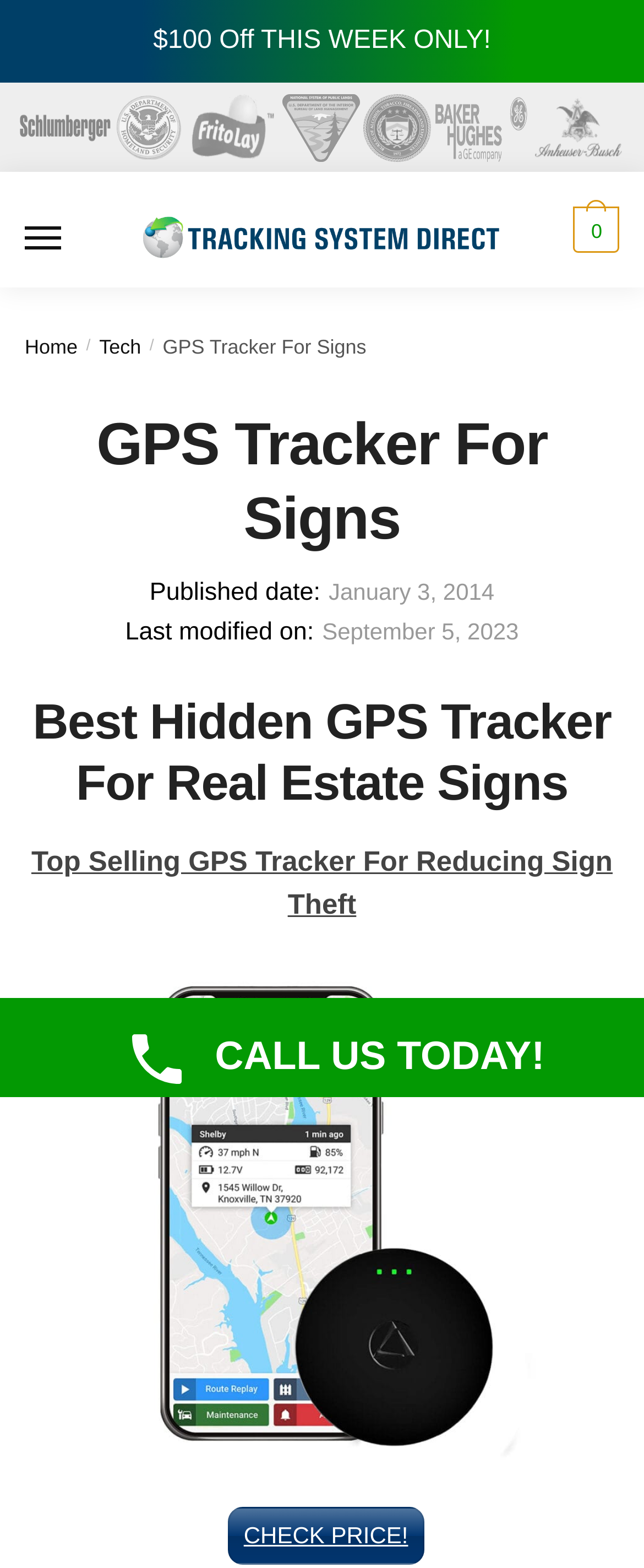Please look at the image and answer the question with a detailed explanation: How many logos are displayed at the top?

I counted the number of image elements at the top of the webpage, which are 'schlumberger vector logo', 'homeland 1', 'laytro 1', 'blm', 'atf logo', 'baker hughes logo', and 'anhe 1'. Therefore, there are 7 logos displayed at the top.